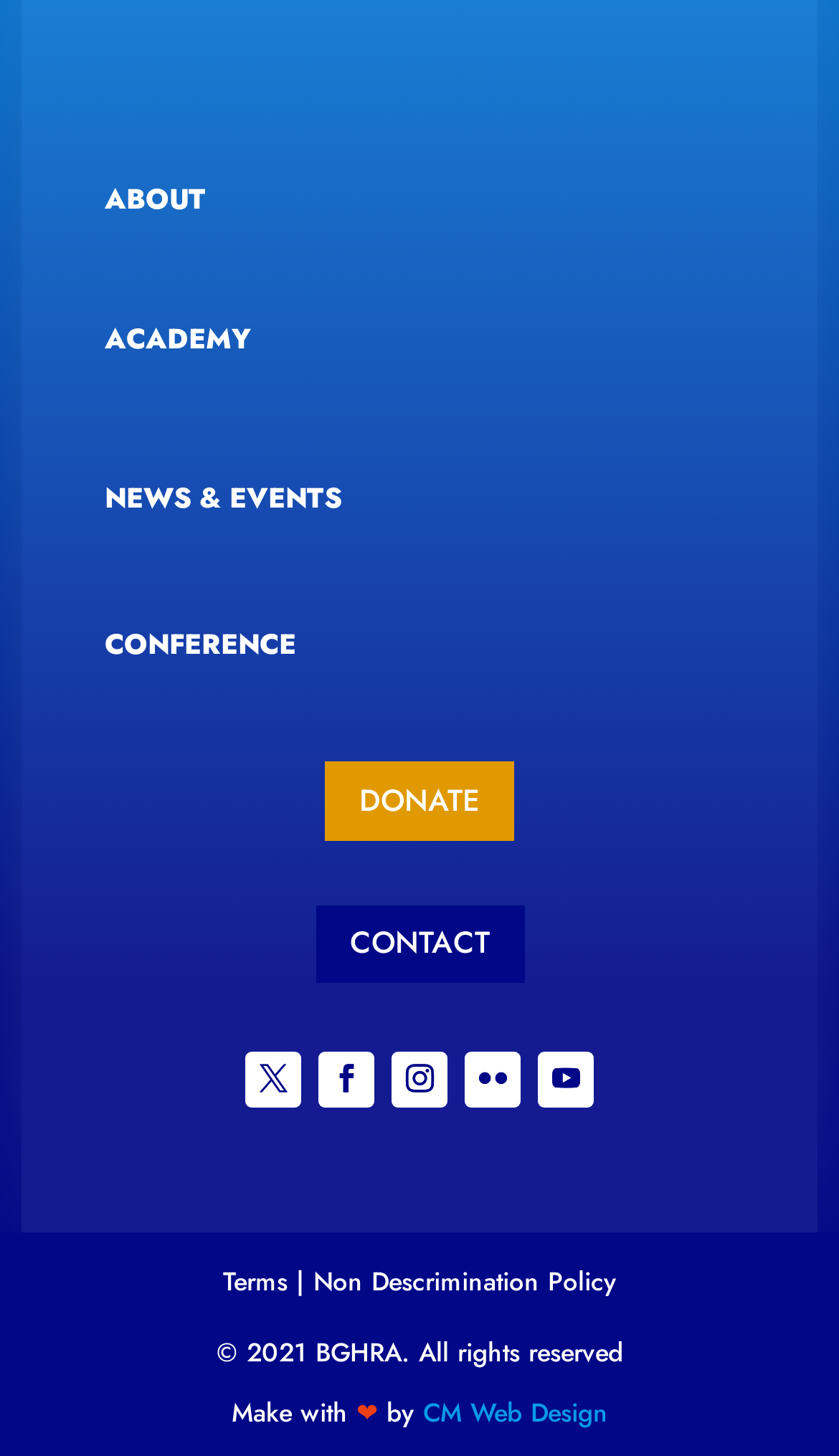Locate the bounding box coordinates of the clickable area needed to fulfill the instruction: "make a donation".

[0.387, 0.523, 0.613, 0.577]